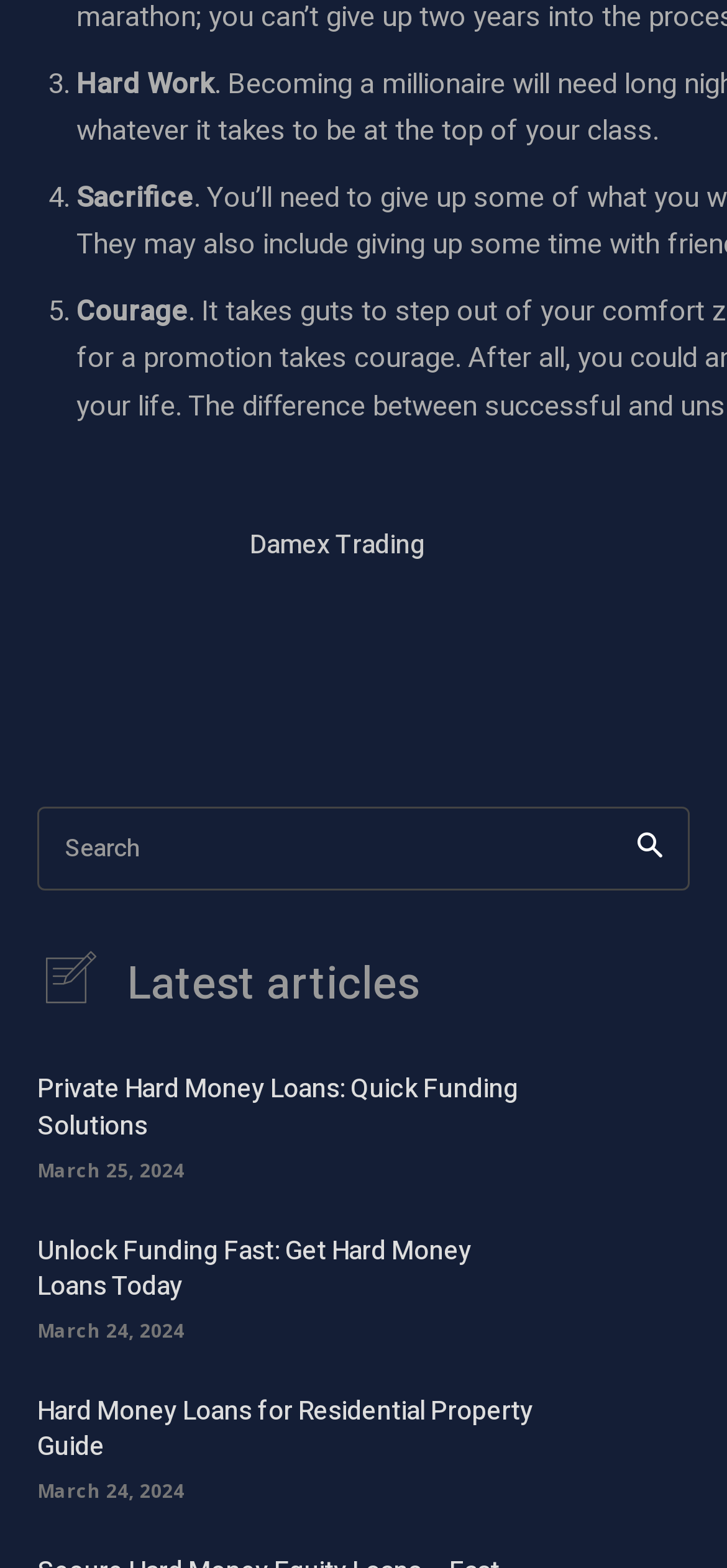Locate the bounding box coordinates of the region to be clicked to comply with the following instruction: "Read Private Hard Money Loans article". The coordinates must be four float numbers between 0 and 1, in the form [left, top, right, bottom].

[0.787, 0.677, 0.949, 0.756]